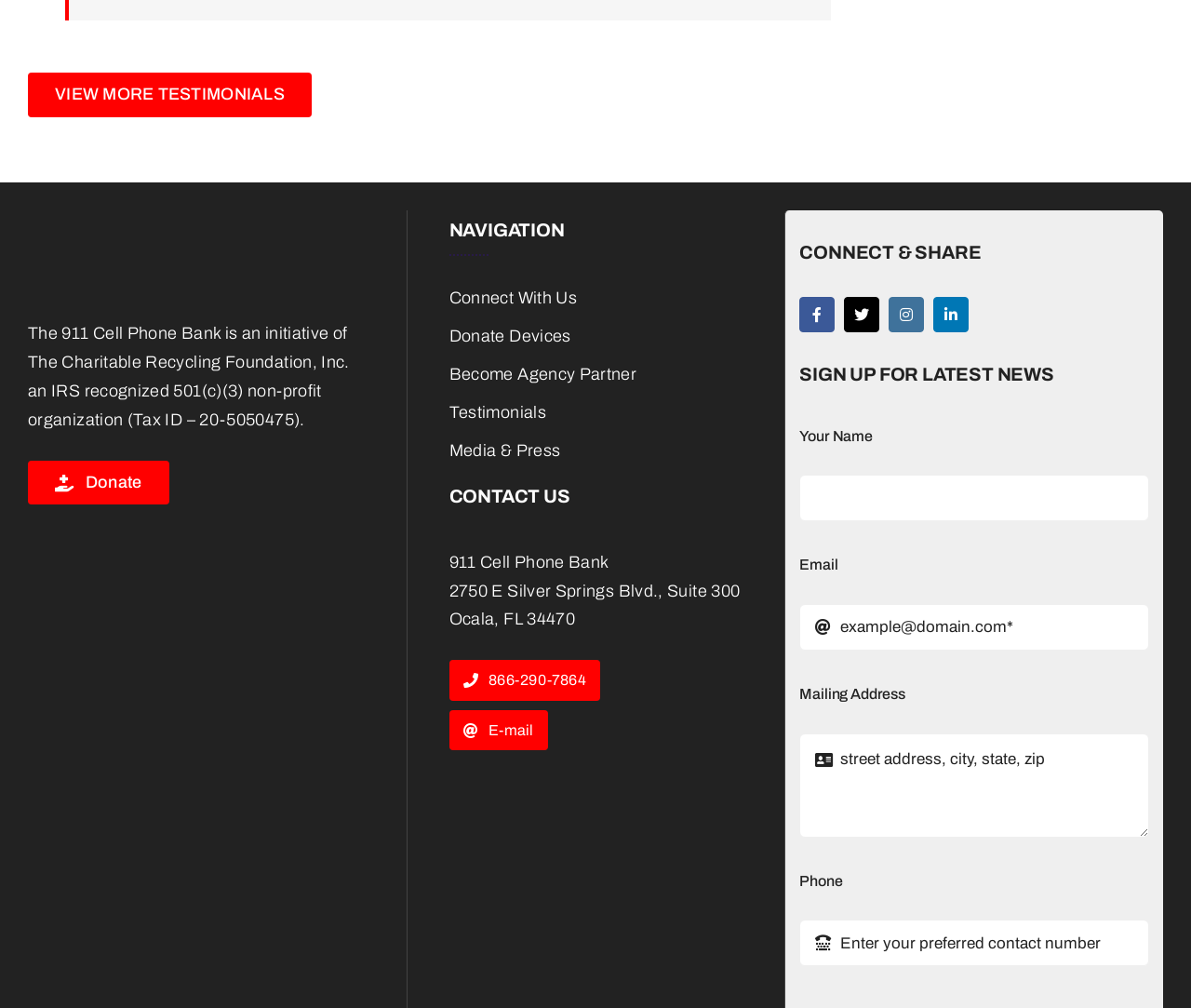What is the phone number to contact? Look at the image and give a one-word or short phrase answer.

866-290-7864